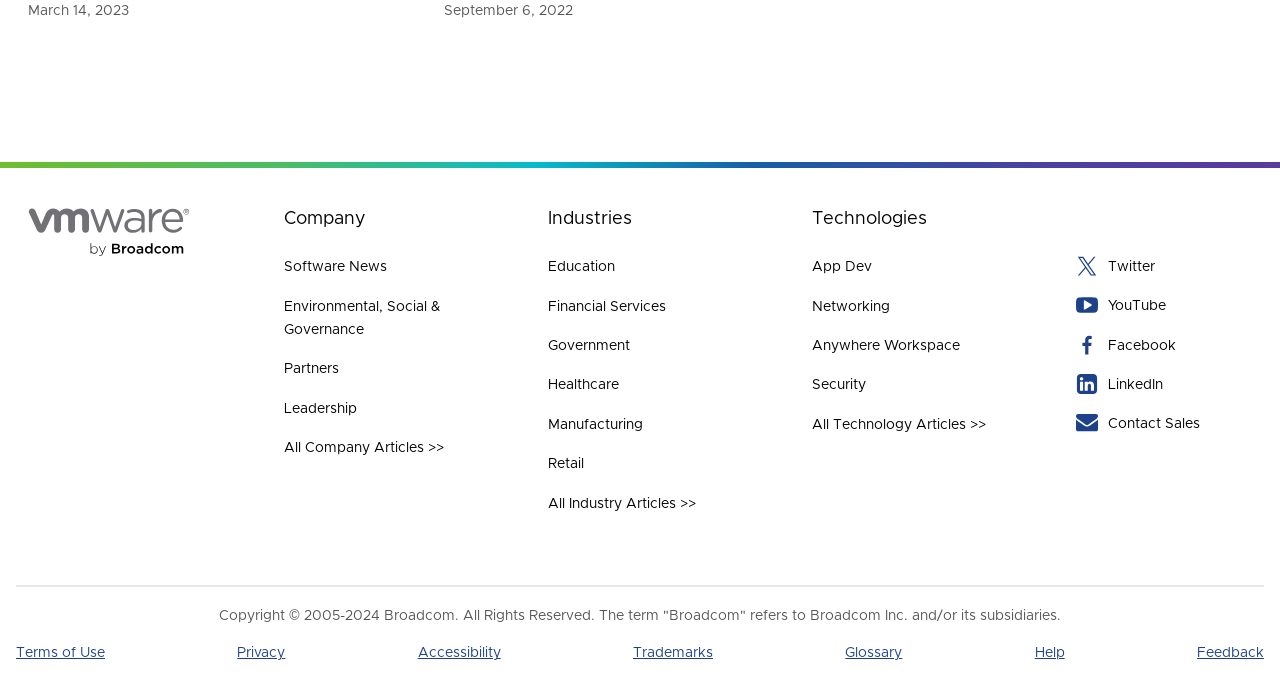Use the details in the image to answer the question thoroughly: 
What is the copyright year range?

The copyright year range can be found by looking at the StaticText element with the OCR text 'Copyright ©️ 2005-2024 Broadcom. All Rights Reserved.' and bounding box coordinates [0.171, 0.881, 0.829, 0.901]. The year range is explicitly mentioned in the OCR text.